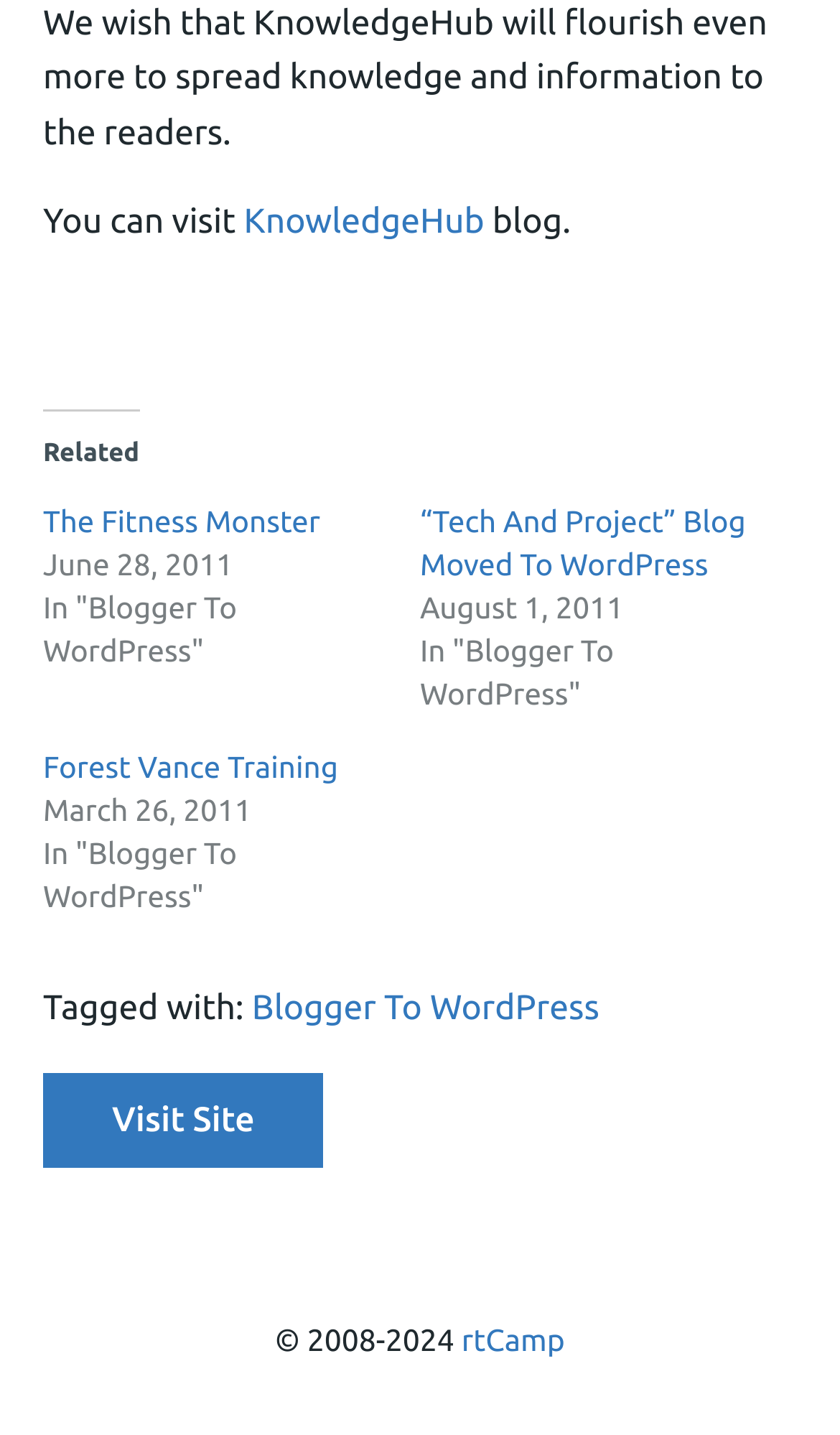Provide a brief response using a word or short phrase to this question:
What is the name of the blog?

KnowledgeHub